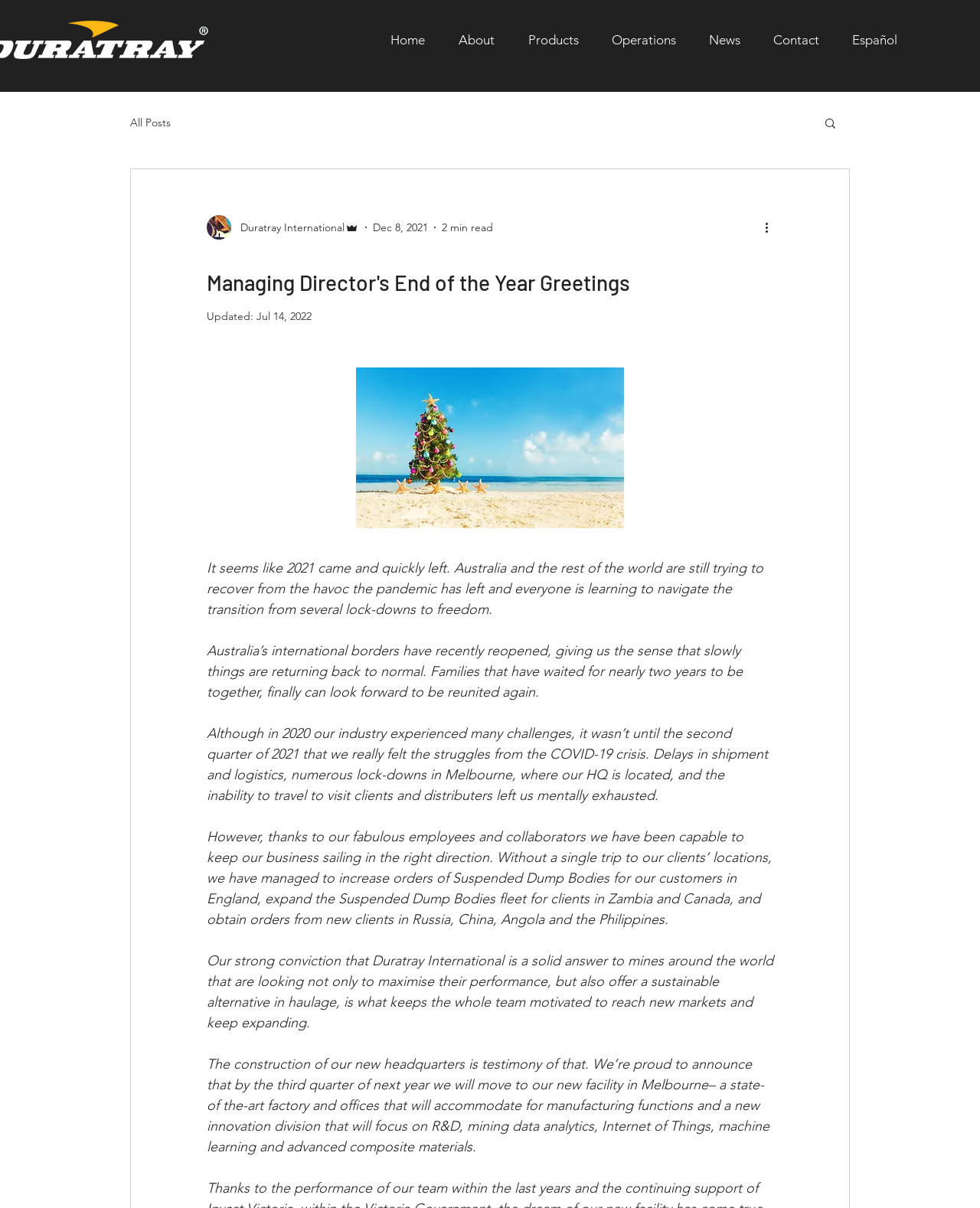What is the date of the blog post? Examine the screenshot and reply using just one word or a brief phrase.

Dec 8, 2021